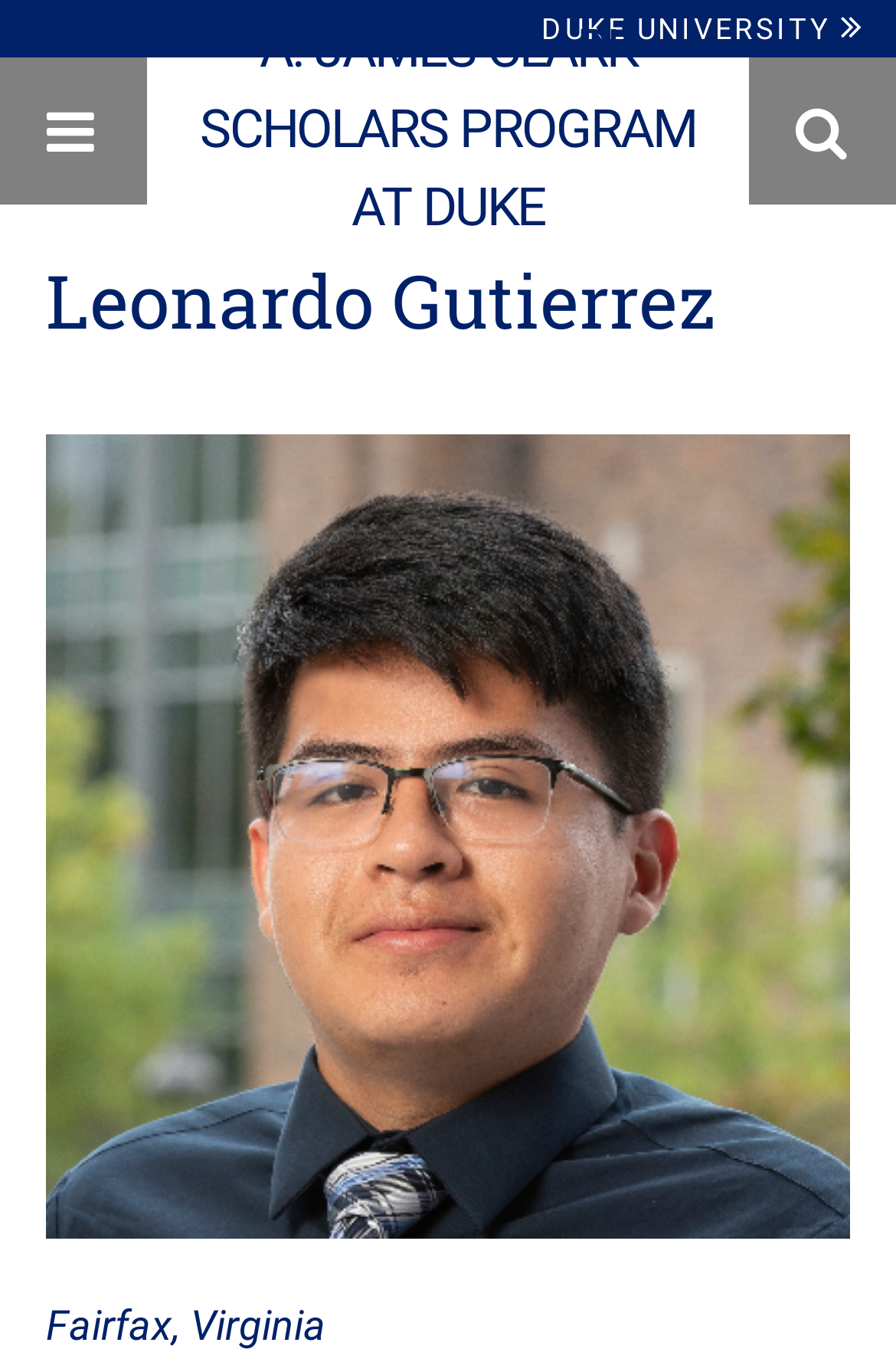Analyze the image and provide a detailed answer to the question: What is the purpose of the 'Skip to main content' link?

The presence of a 'Skip to main content' link suggests that the webpage is designed to be accessible, allowing users to bypass navigation elements and go directly to the main content of the page.